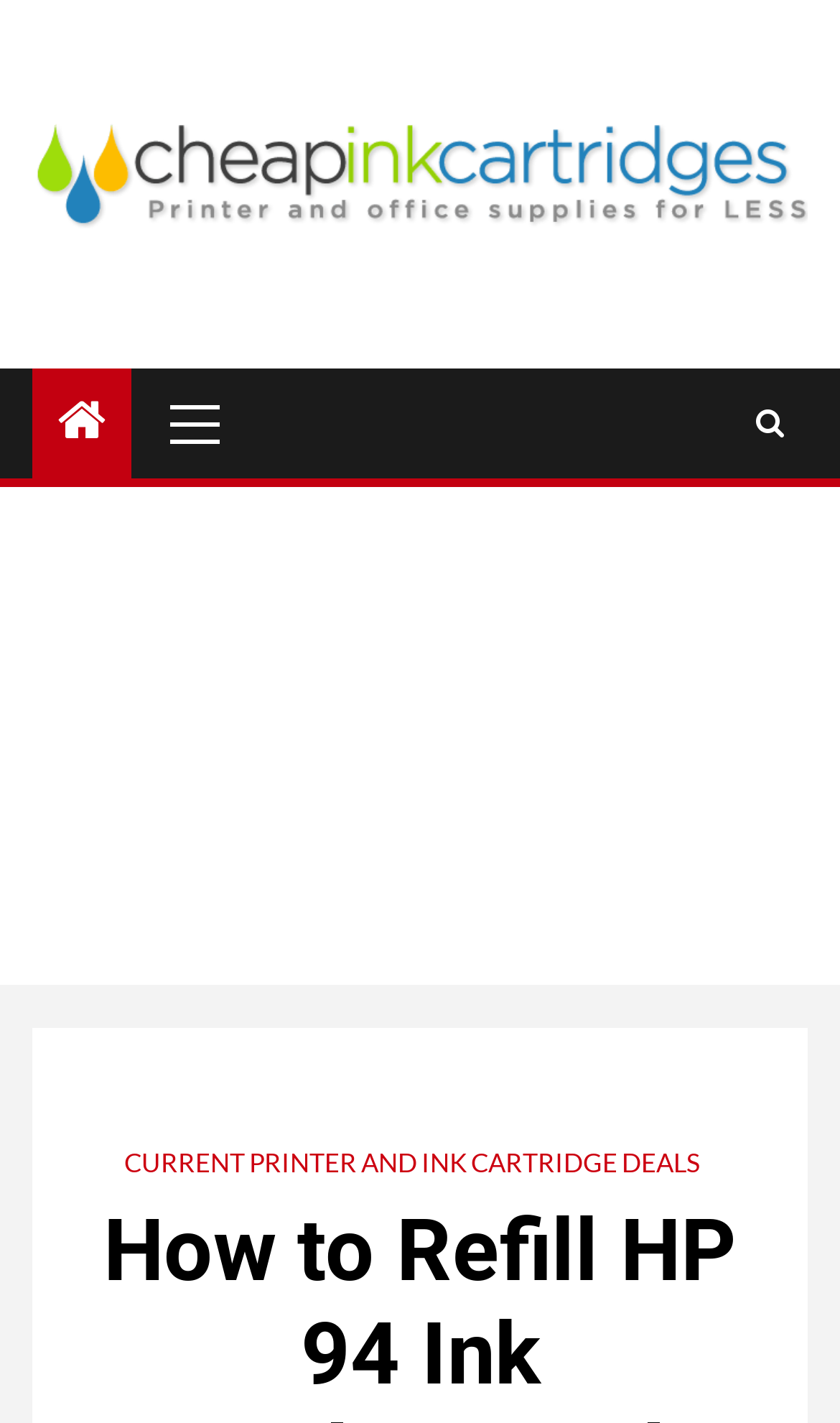Extract the bounding box coordinates for the UI element described by the text: "aria-label="Advertisement" name="aswift_1" title="Advertisement"". The coordinates should be in the form of [left, top, right, bottom] with values between 0 and 1.

[0.0, 0.358, 1.0, 0.692]